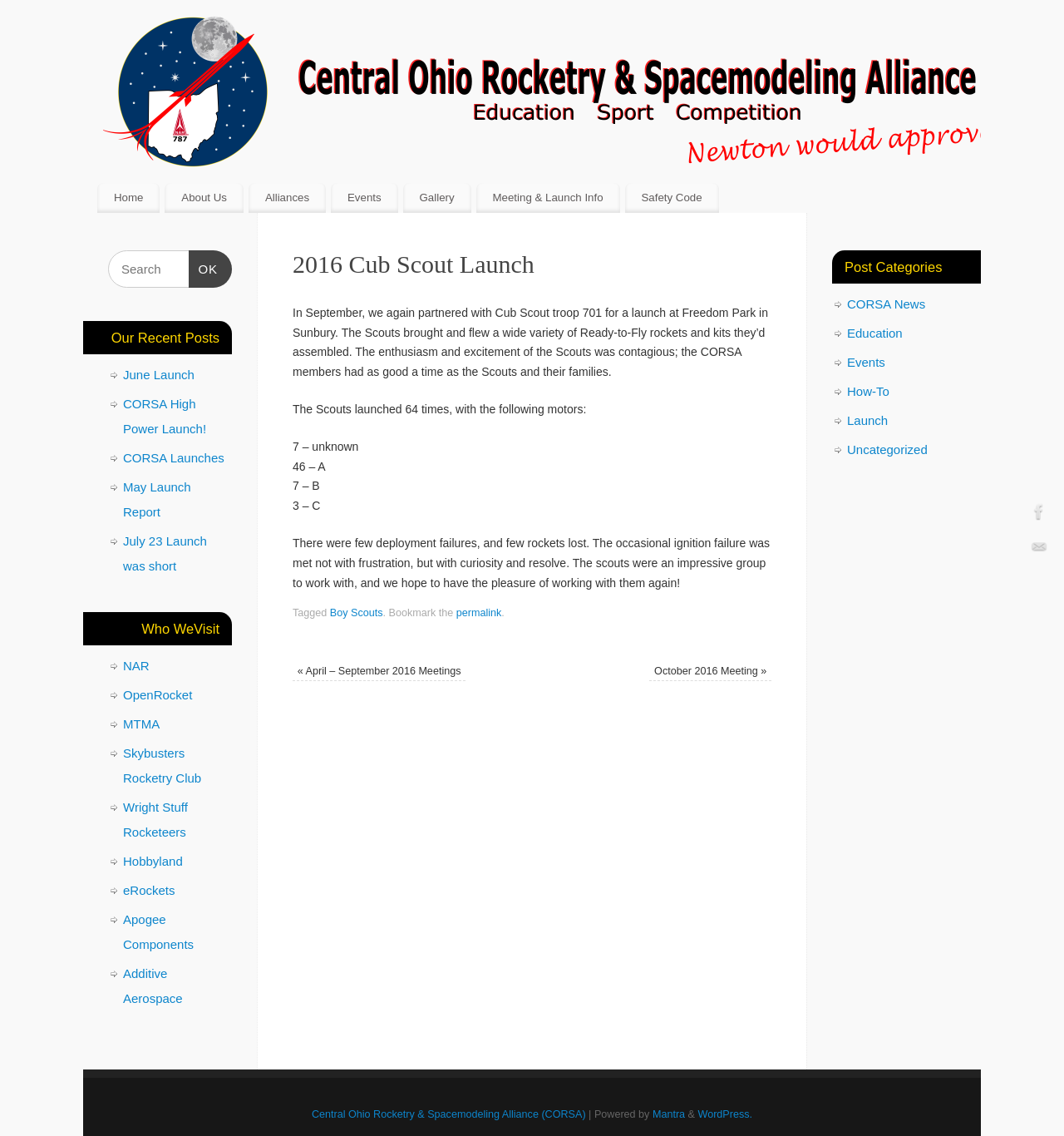Give the bounding box coordinates for this UI element: "Skybusters Rocketry Club". The coordinates should be four float numbers between 0 and 1, arranged as [left, top, right, bottom].

[0.116, 0.657, 0.189, 0.691]